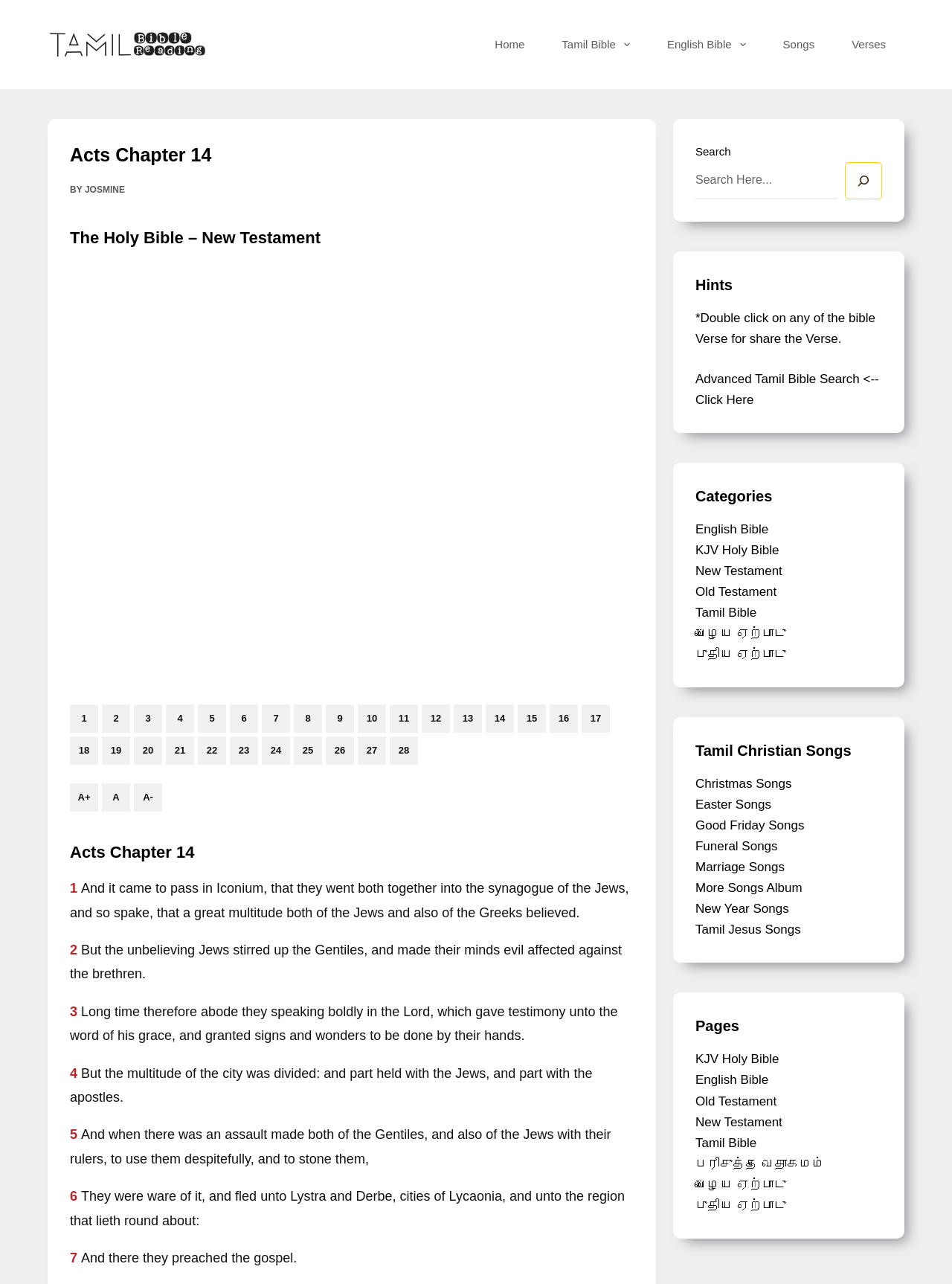Give a short answer using one word or phrase for the question:
What is the name of the chapter being read?

Acts Chapter 14